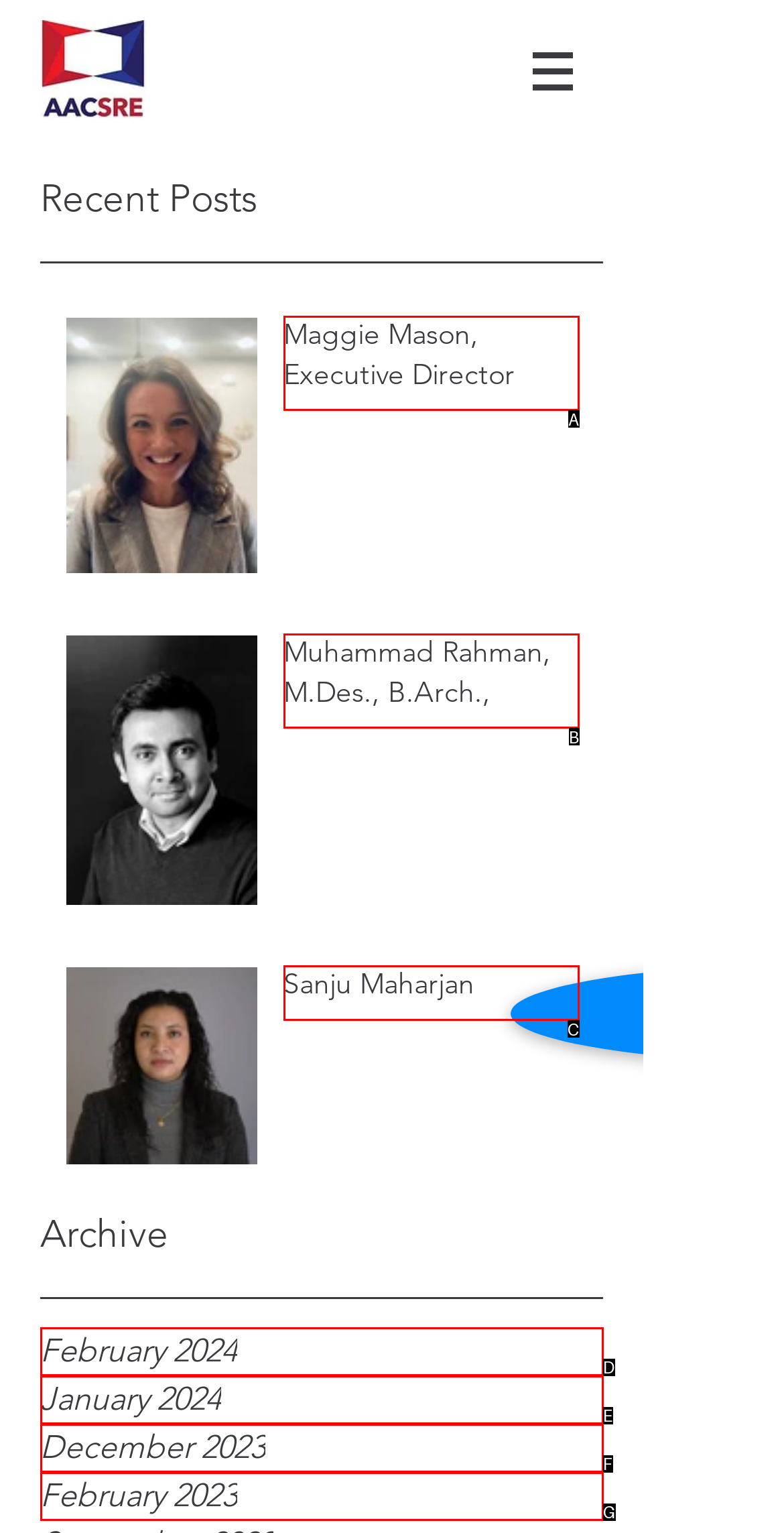Identify the HTML element that corresponds to the description: Maggie Mason, Executive Director Provide the letter of the matching option directly from the choices.

A